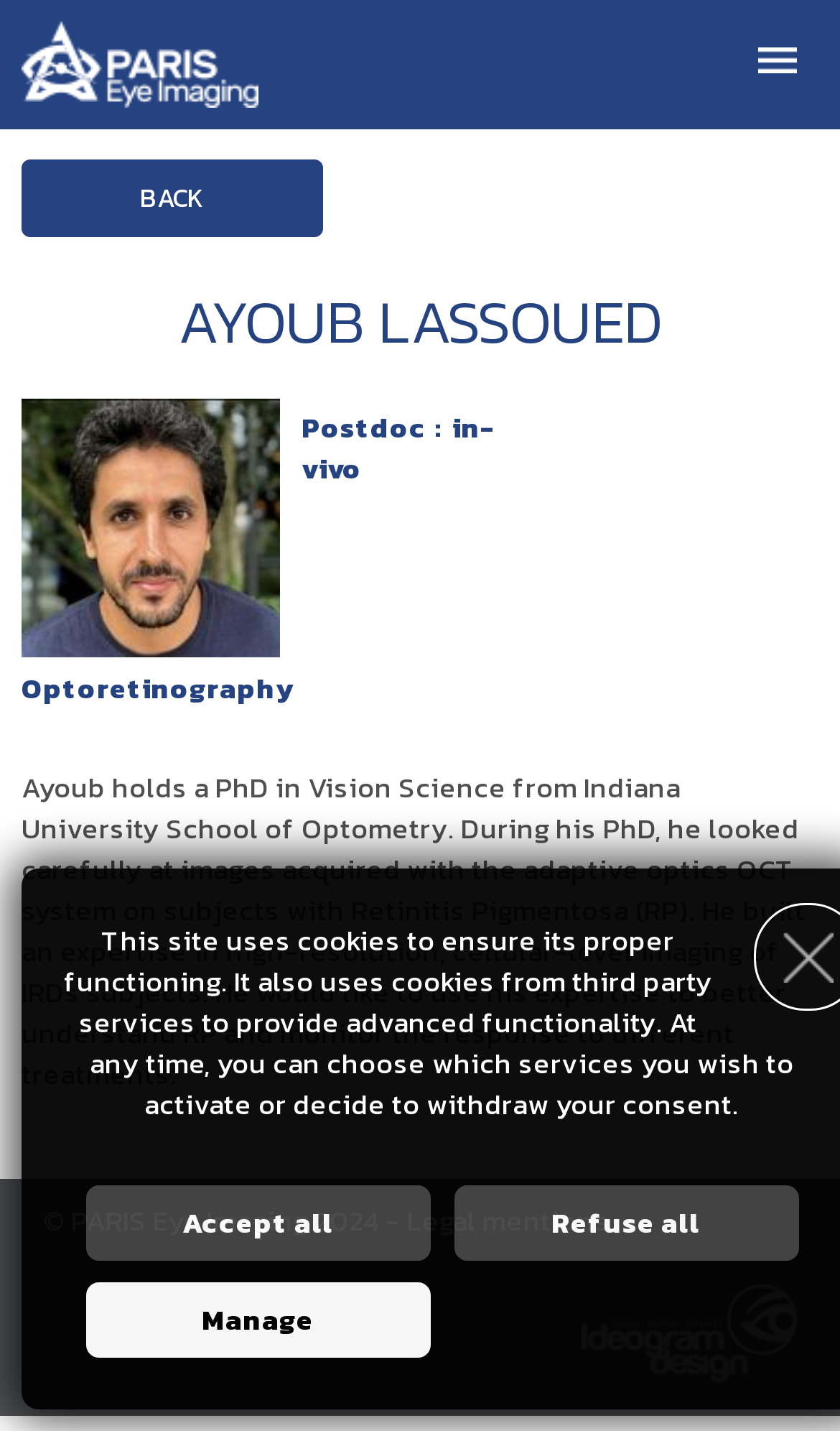Use a single word or phrase to answer the question:
What is the name of the organization?

PARIS Eye Imaging